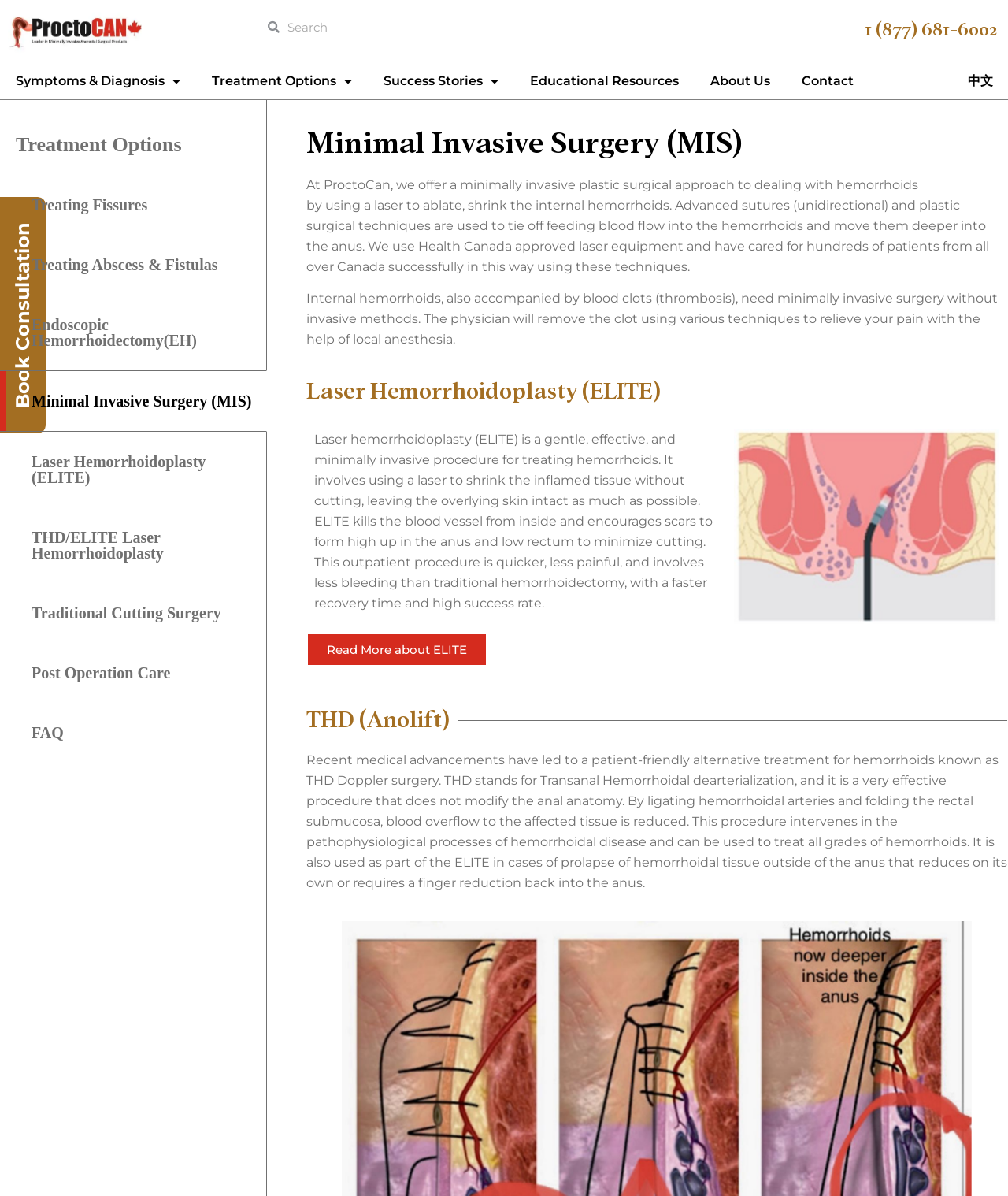Please determine the bounding box coordinates of the area that needs to be clicked to complete this task: 'Like a post'. The coordinates must be four float numbers between 0 and 1, formatted as [left, top, right, bottom].

None